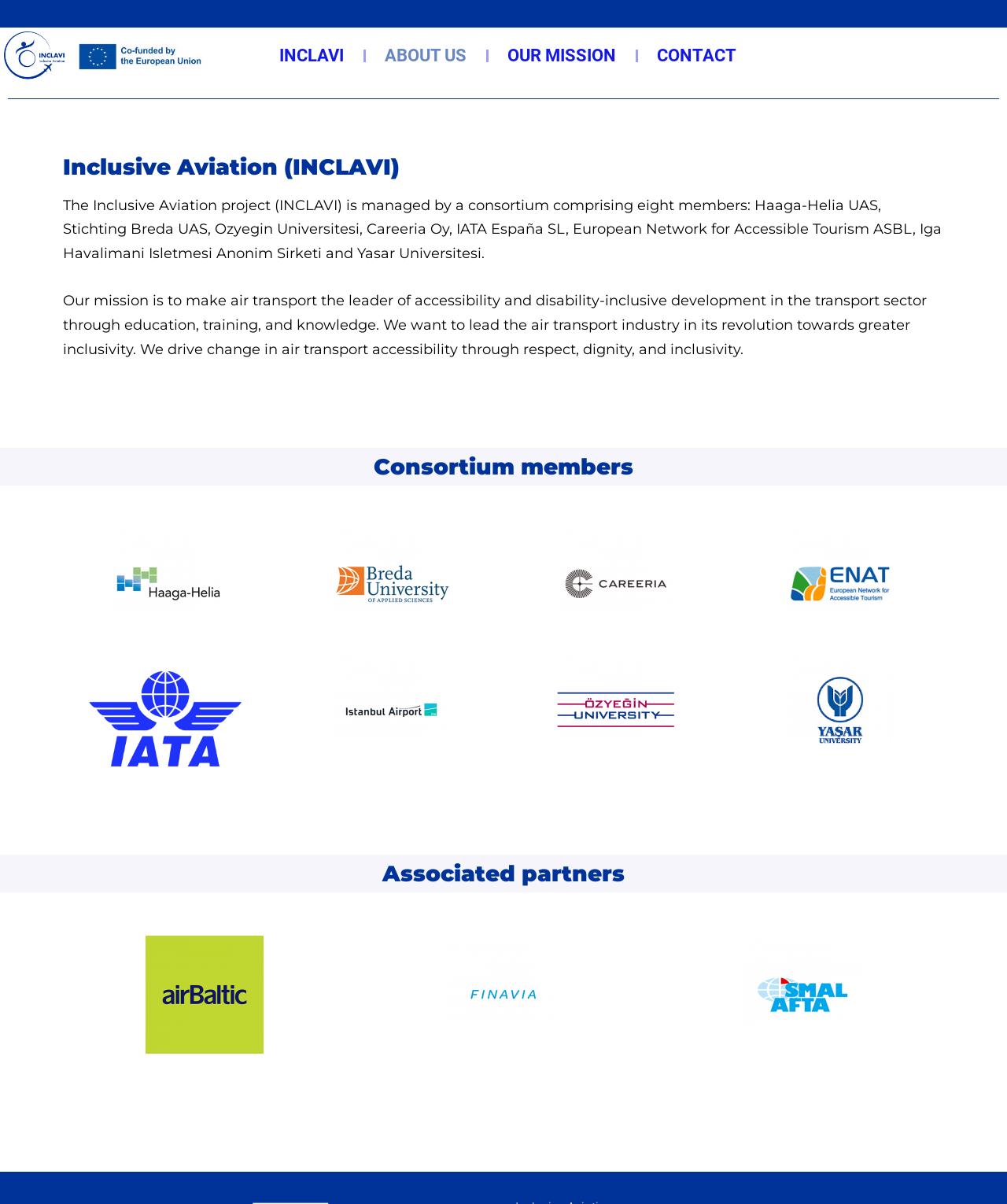Provide a comprehensive caption for the webpage.

The webpage is about Inclavi, a project focused on inclusive aviation. At the top left, there is the Inclusive Aviation blue logo, accompanied by a smaller image indicating that the project is co-funded by the European Union. 

Below these logos, there is a navigation menu with four links: INCLAVI, ABOUT US, OUR MISSION, and CONTACT. 

The main content of the page starts with a heading that reads "Inclusive Aviation (INCLAVI)". Below this heading, there is a paragraph of text that describes the project, mentioning that it is managed by a consortium of eight members. 

Following this paragraph, there is another paragraph that outlines the project's mission, which is to make air transport more accessible and inclusive. 

Next, there is a heading that reads "Consortium members", followed by a list of logos representing the eight consortium members, including Haaga-Helia University of Applied Sciences, Breda University of Applied Sciences, and others. These logos are arranged in two rows, with four logos in each row.

Below the consortium members' logos, there is a heading that reads "Associated partners", followed by a list of three logos, including Finavia Airport logo.